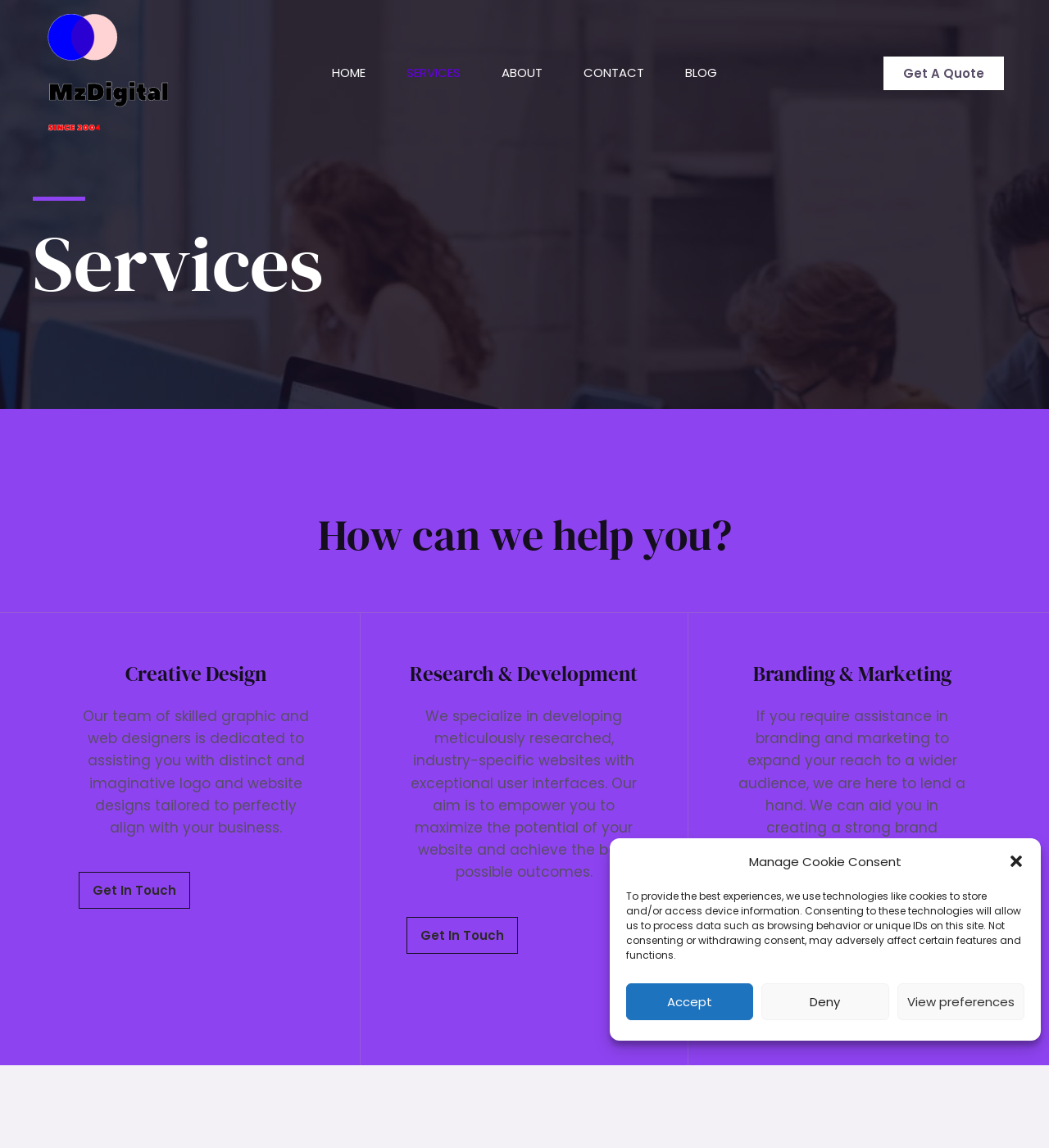Identify the bounding box coordinates of the part that should be clicked to carry out this instruction: "View the 'BLOG' page".

[0.634, 0.021, 0.703, 0.106]